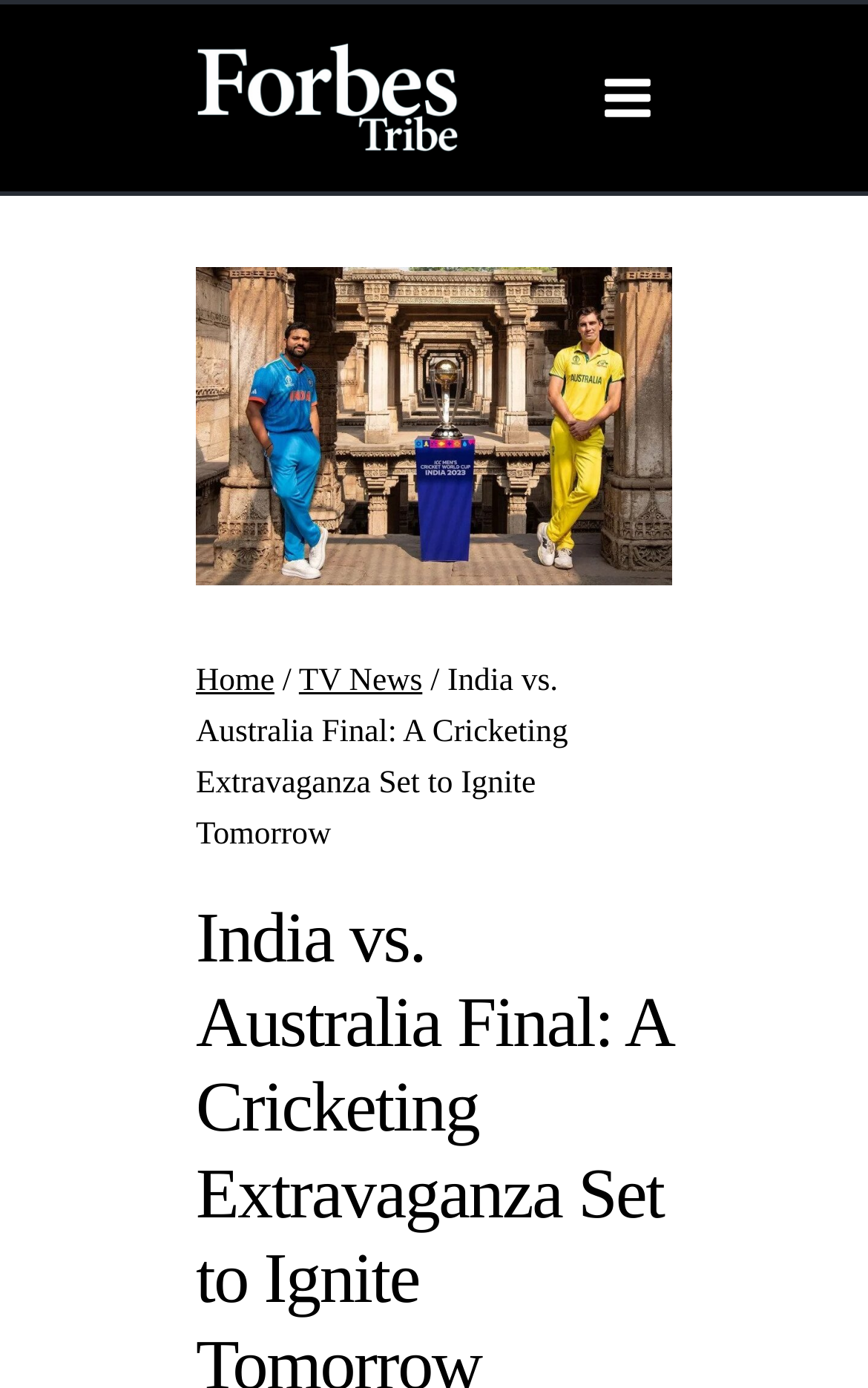Explain the webpage's design and content in an elaborate manner.

The webpage appears to be a news article or blog post about the upcoming cricket match between India and Australia. At the top left of the page, there is a logo image of "Forbestribe" with a link to the website. Next to the logo, there is a button to open a menu, which is currently not expanded. The button features an image of a toggle menu icon.

Below the logo and menu button, there is a large image that spans across the top of the page, with the website's URL "forbestribe.com" written on it. Underneath the image, there is a navigation section with breadcrumbs, which shows the current page's location in the website's hierarchy. The breadcrumbs consist of three links: "Home", "TV News", and the current page's title "India vs. Australia Final: A Cricketing Extravaganza Set to Ignite Tomorrow".

The webpage's main content is likely to be below the navigation section, although the exact content is not specified in the provided accessibility tree. The meta description suggests that the article is about the upcoming cricket match between India and Australia, and how cricket enthusiasts are eagerly waiting for the final showdown.